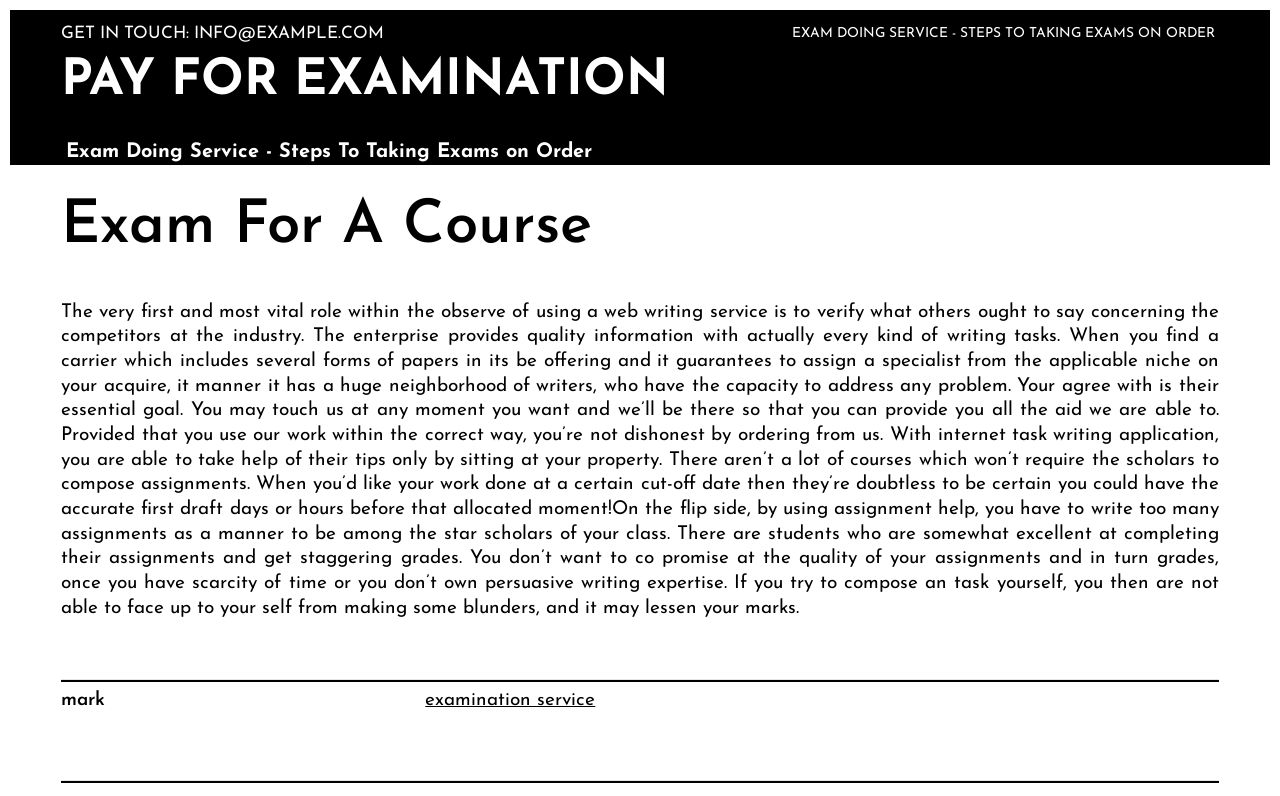From the webpage screenshot, identify the region described by examination service. Provide the bounding box coordinates as (top-left x, top-left y, bottom-right x, bottom-right y), with each value being a floating point number between 0 and 1.

[0.332, 0.868, 0.465, 0.891]